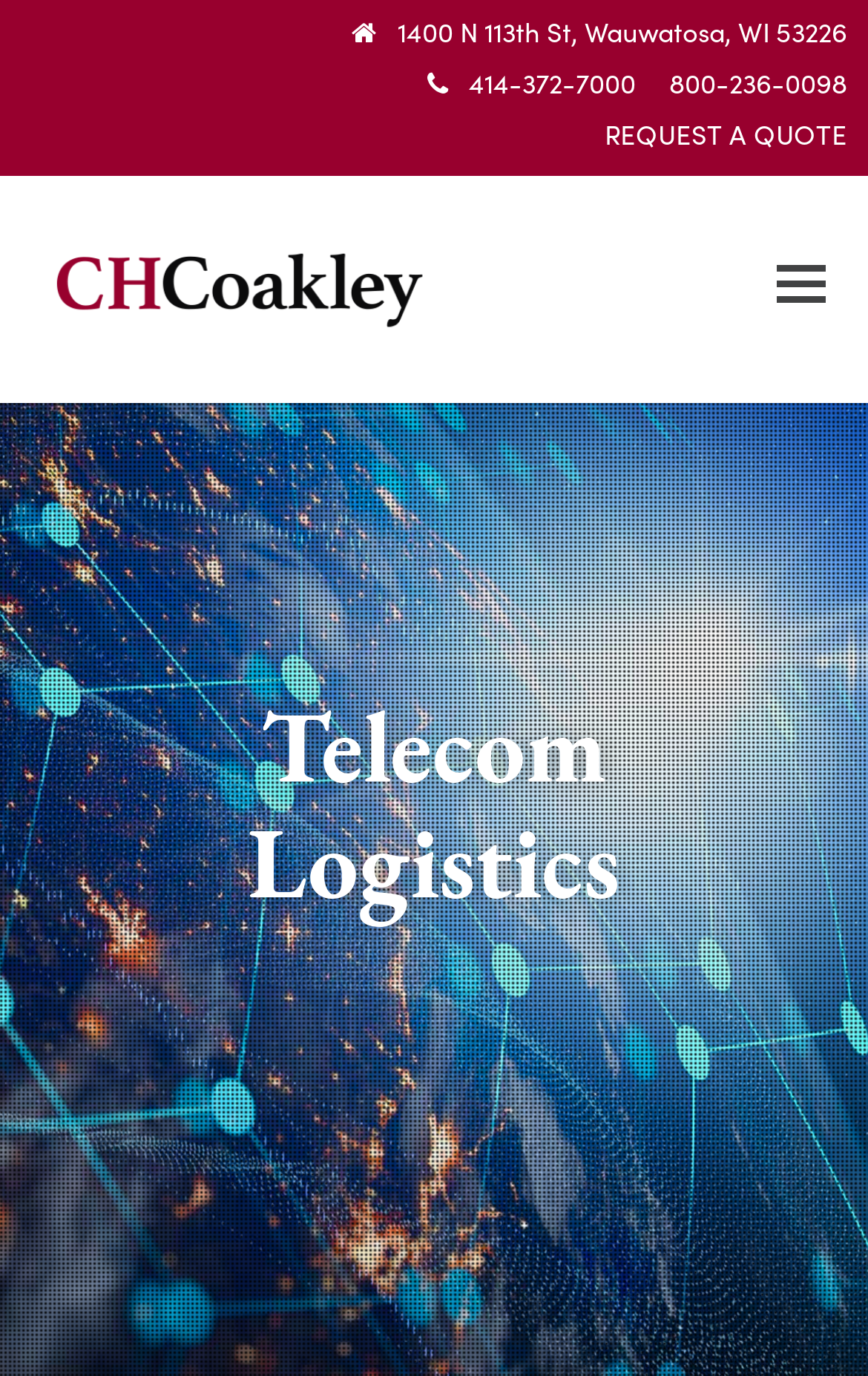Please provide a brief answer to the question using only one word or phrase: 
What is the main service category of Telecom Logistics?

Logistics